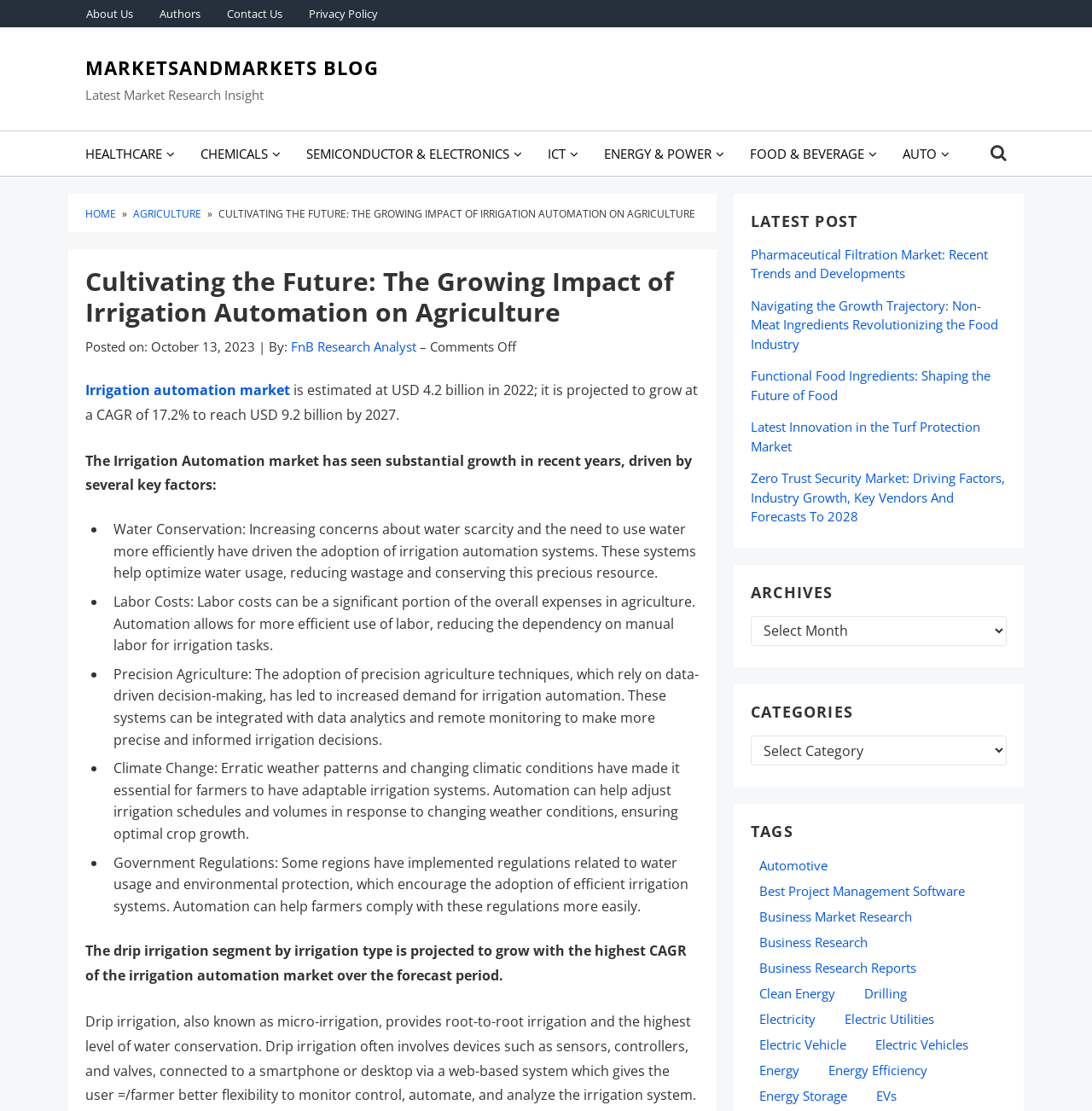Determine the bounding box coordinates of the section I need to click to execute the following instruction: "Read the latest market research insight". Provide the coordinates as four float numbers between 0 and 1, i.e., [left, top, right, bottom].

[0.078, 0.077, 0.241, 0.093]